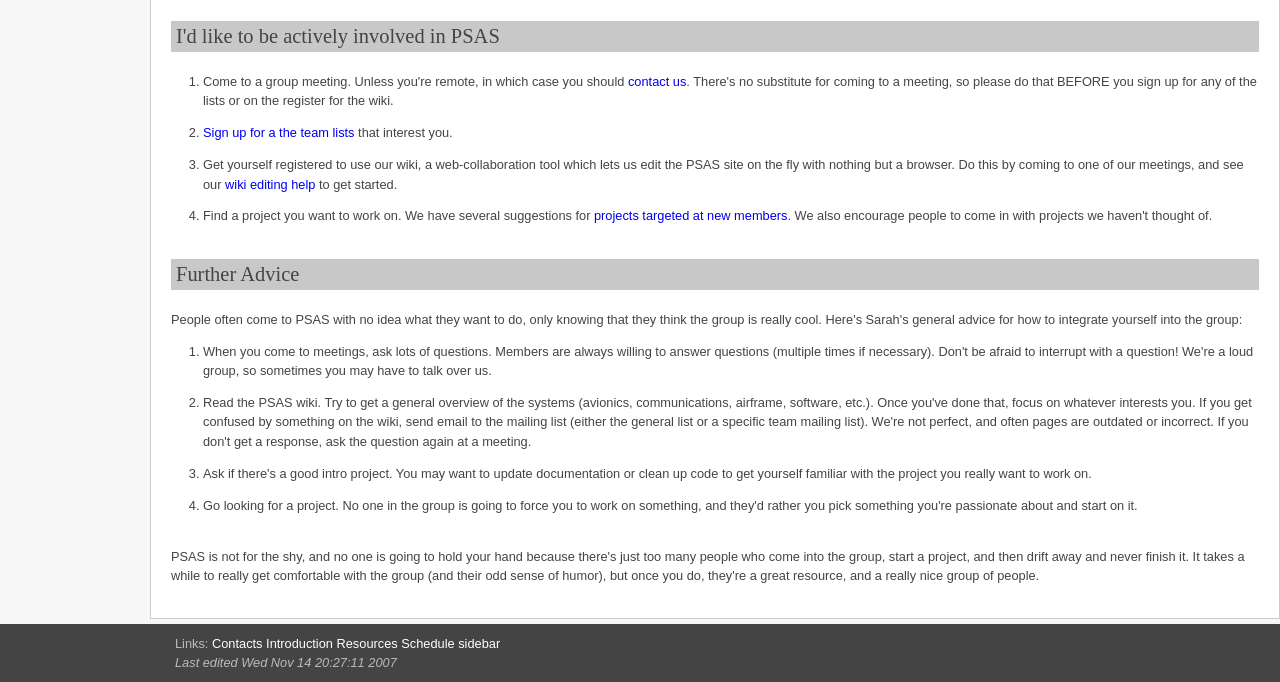From the webpage screenshot, identify the region described by projects targeted at new members. Provide the bounding box coordinates as (top-left x, top-left y, bottom-right x, bottom-right y), with each value being a floating point number between 0 and 1.

[0.464, 0.305, 0.615, 0.327]